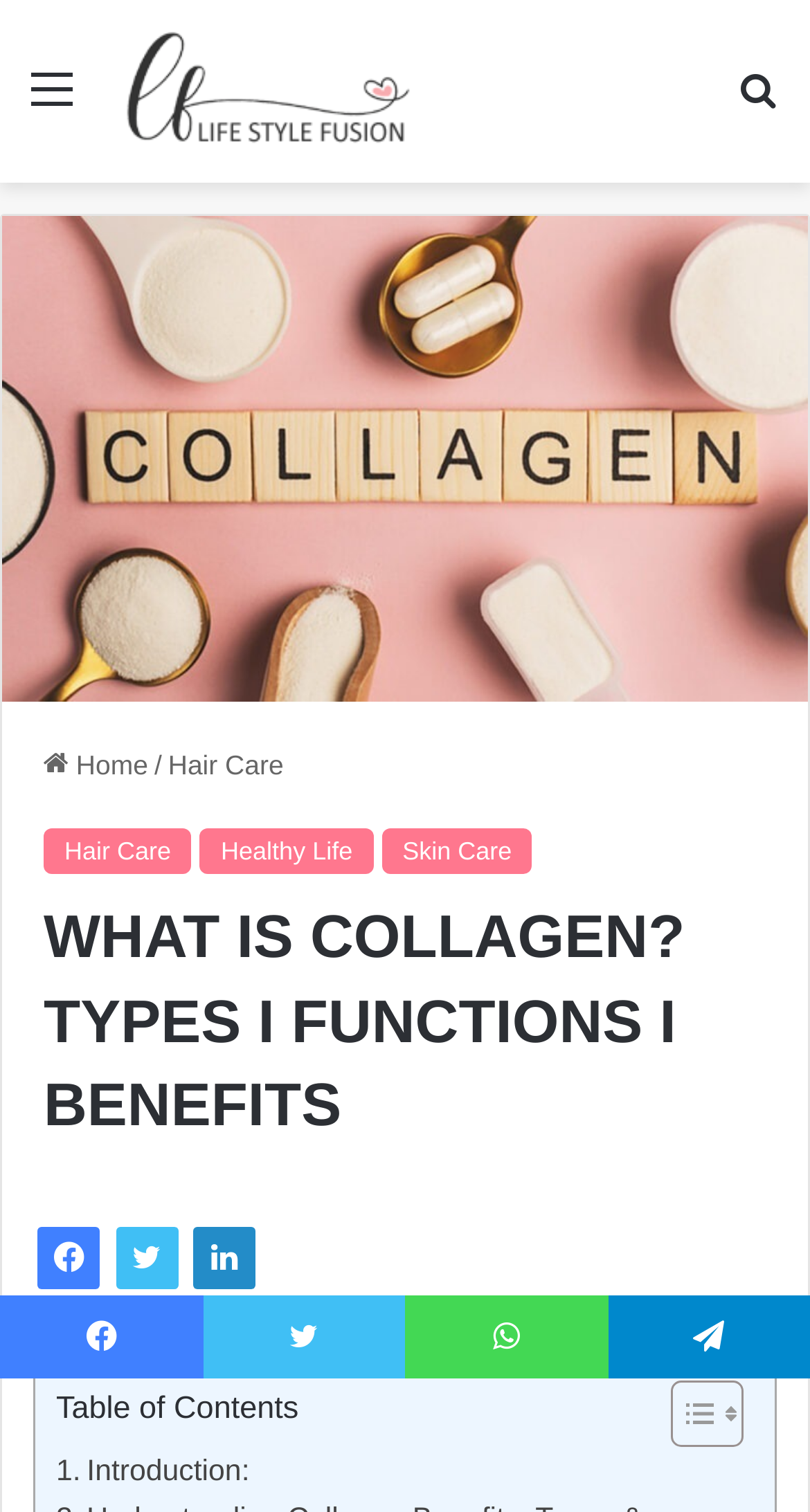Find the bounding box coordinates of the area that needs to be clicked in order to achieve the following instruction: "Discover Fashionable Cheap Rings". The coordinates should be specified as four float numbers between 0 and 1, i.e., [left, top, right, bottom].

None